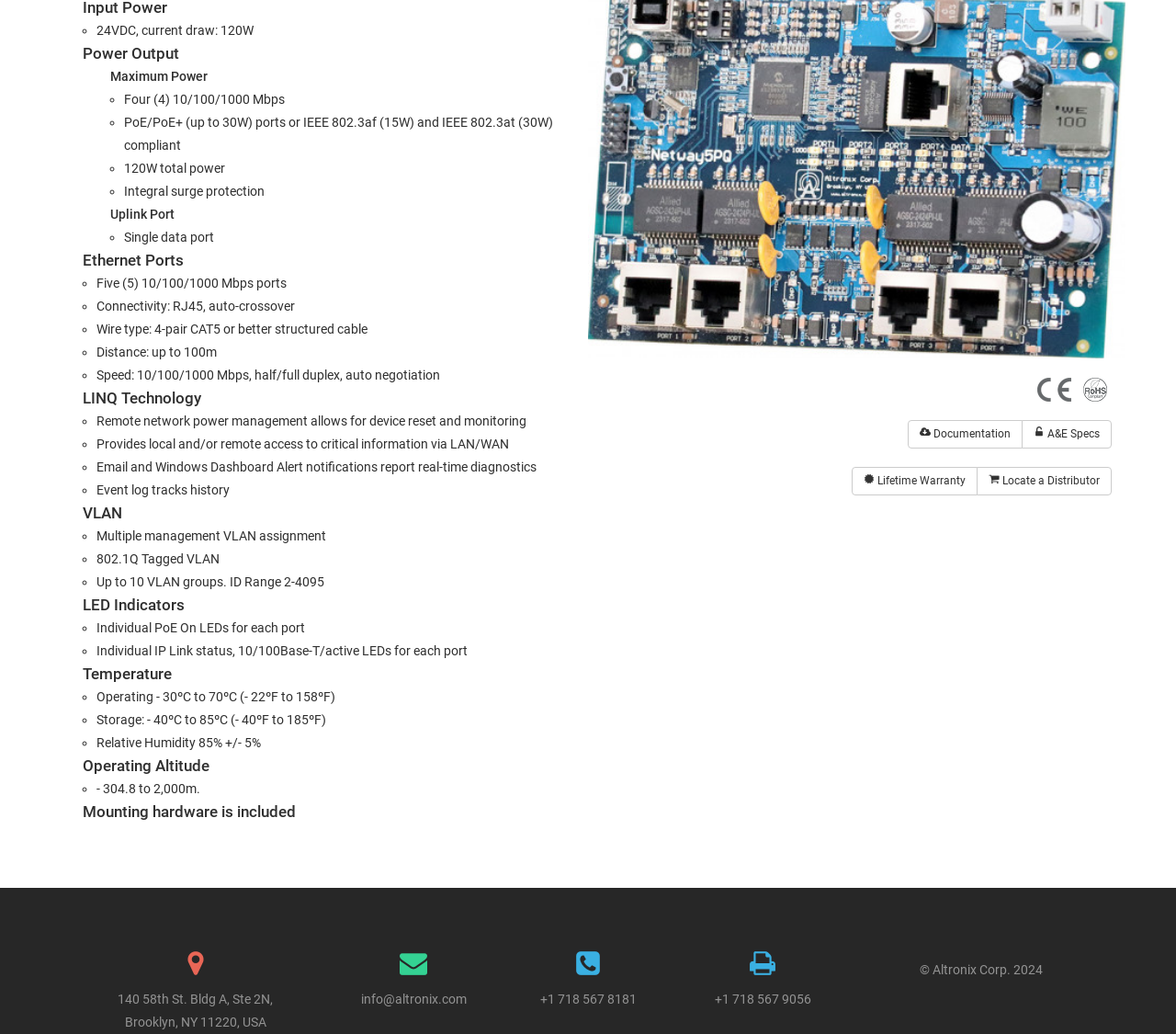Given the following UI element description: "Documentation", find the bounding box coordinates in the webpage screenshot.

[0.772, 0.406, 0.87, 0.434]